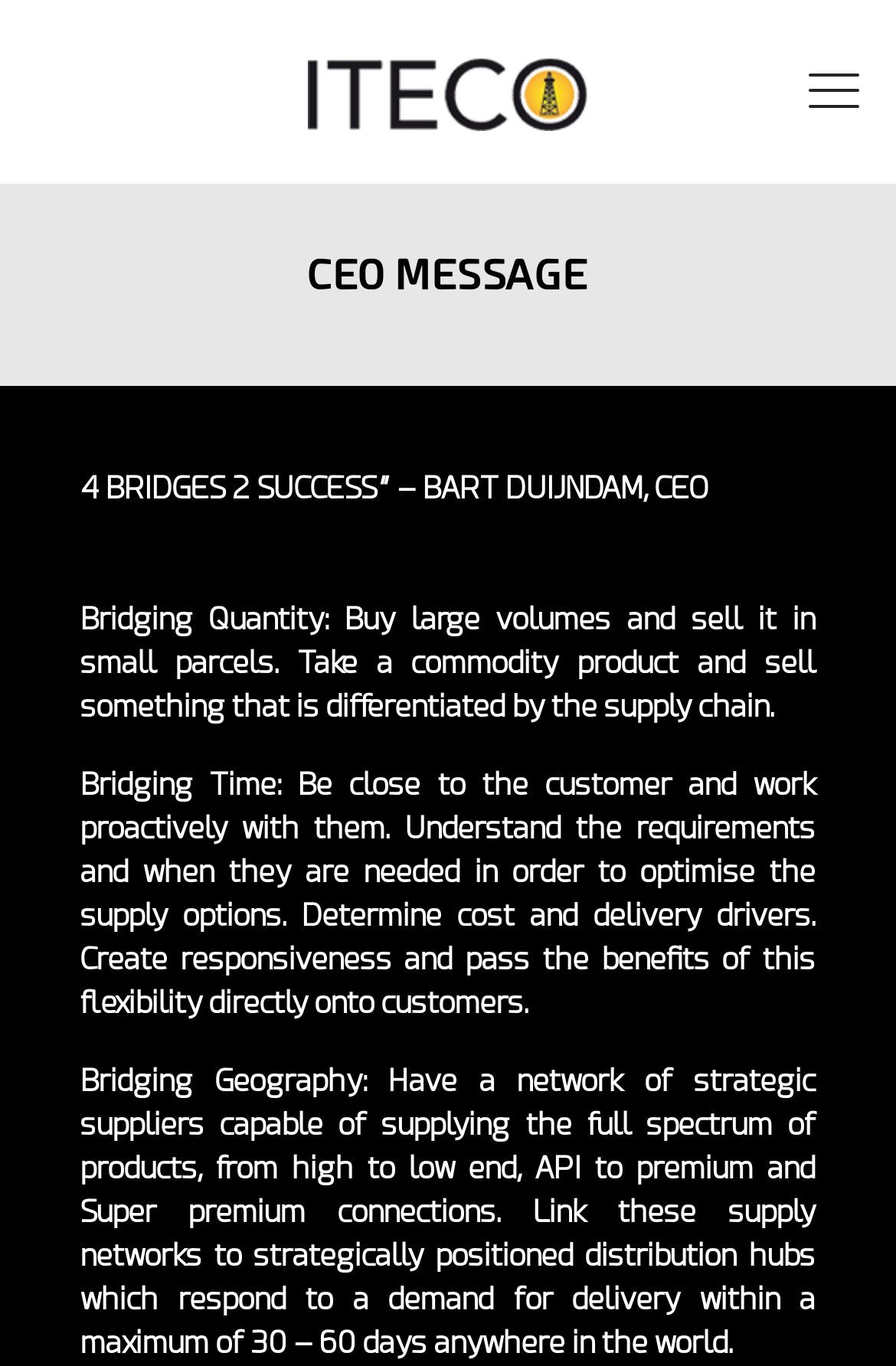What is the maximum delivery time promised by the company?
Examine the image and provide an in-depth answer to the question.

I found this information by reading the static text element that describes the company's strategy for bridging geography, which mentions 'delivery within a maximum of 30 – 60 days anywhere in the world'.